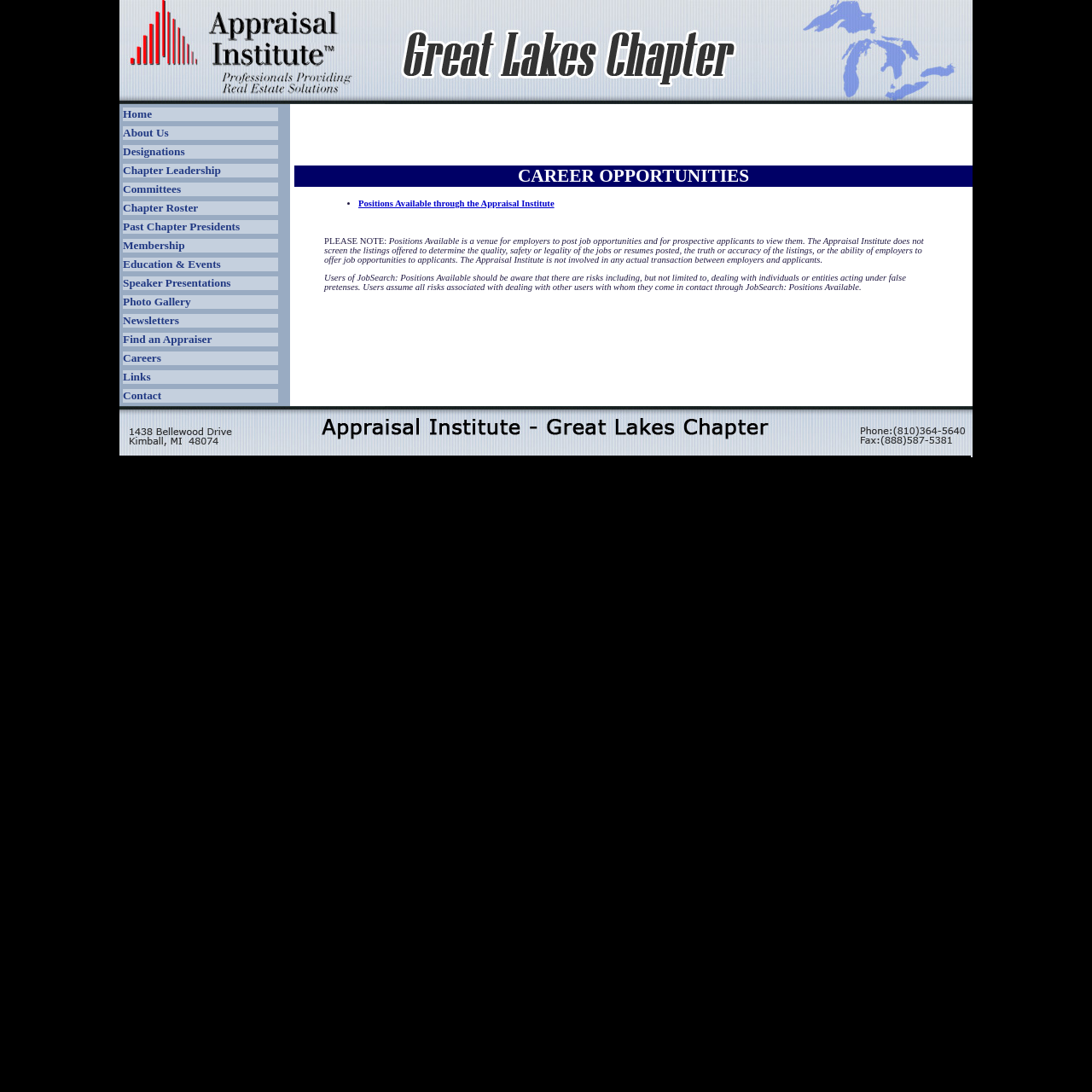Determine the bounding box coordinates of the area to click in order to meet this instruction: "View Career Opportunities".

[0.27, 0.152, 0.891, 0.171]